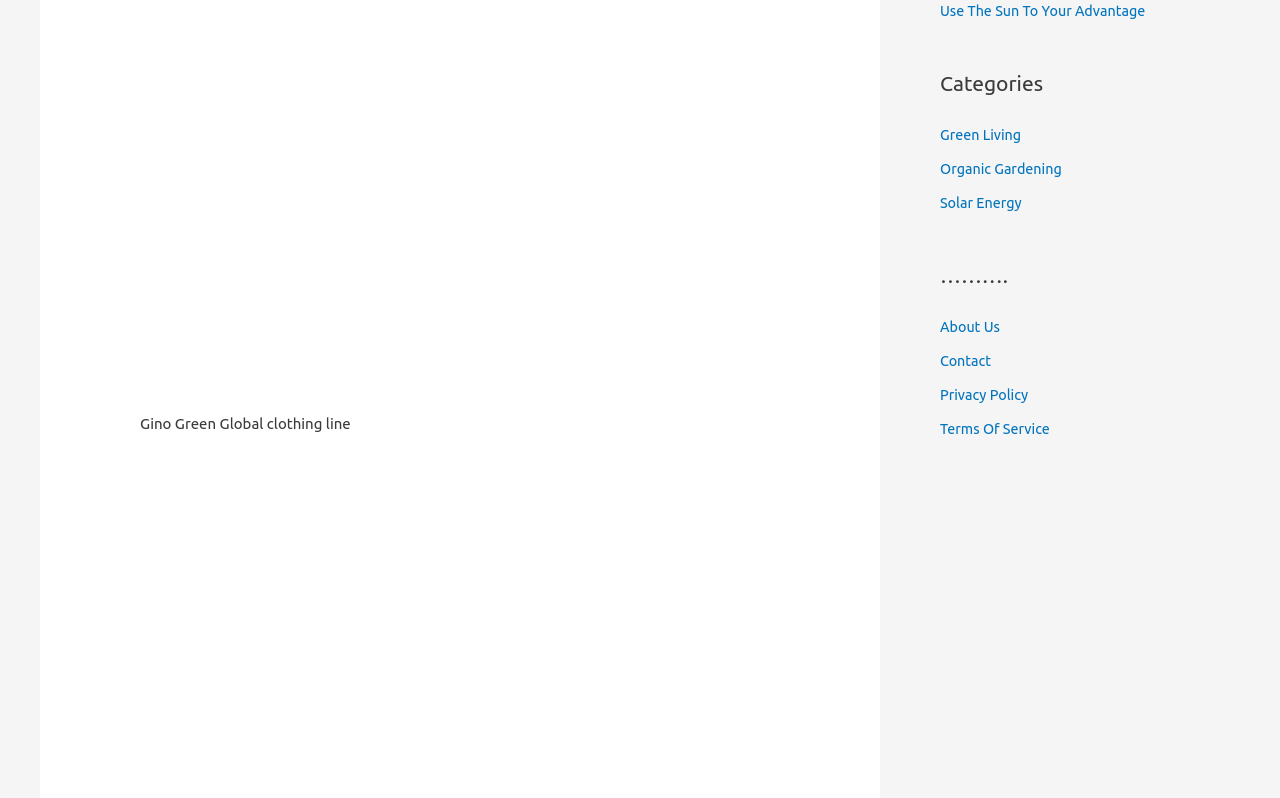Extract the bounding box coordinates for the UI element described by the text: "Contact". The coordinates should be in the form of [left, top, right, bottom] with values between 0 and 1.

[0.734, 0.443, 0.776, 0.464]